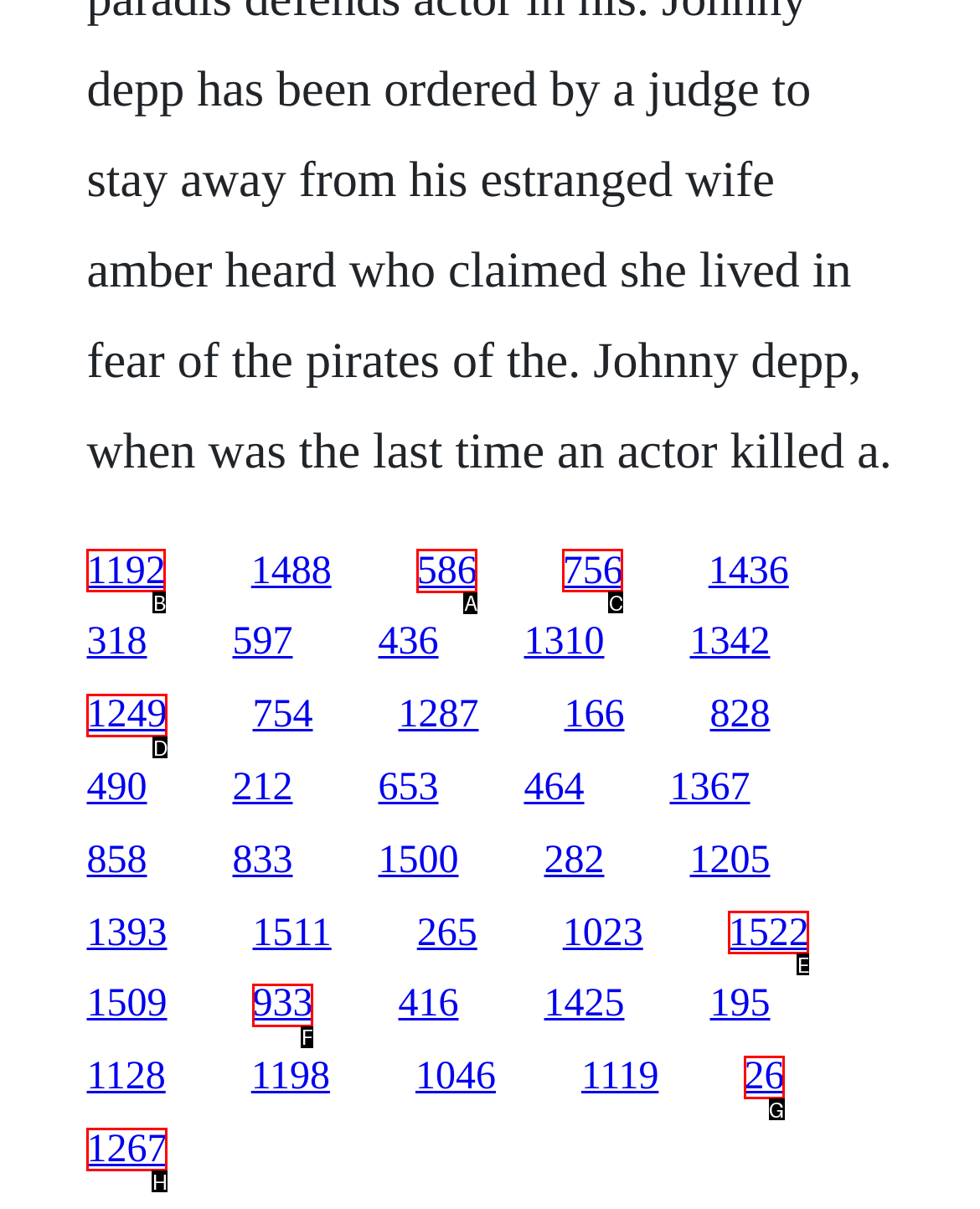What option should I click on to execute the task: Select the 'Go to slide 2' tab? Give the letter from the available choices.

None